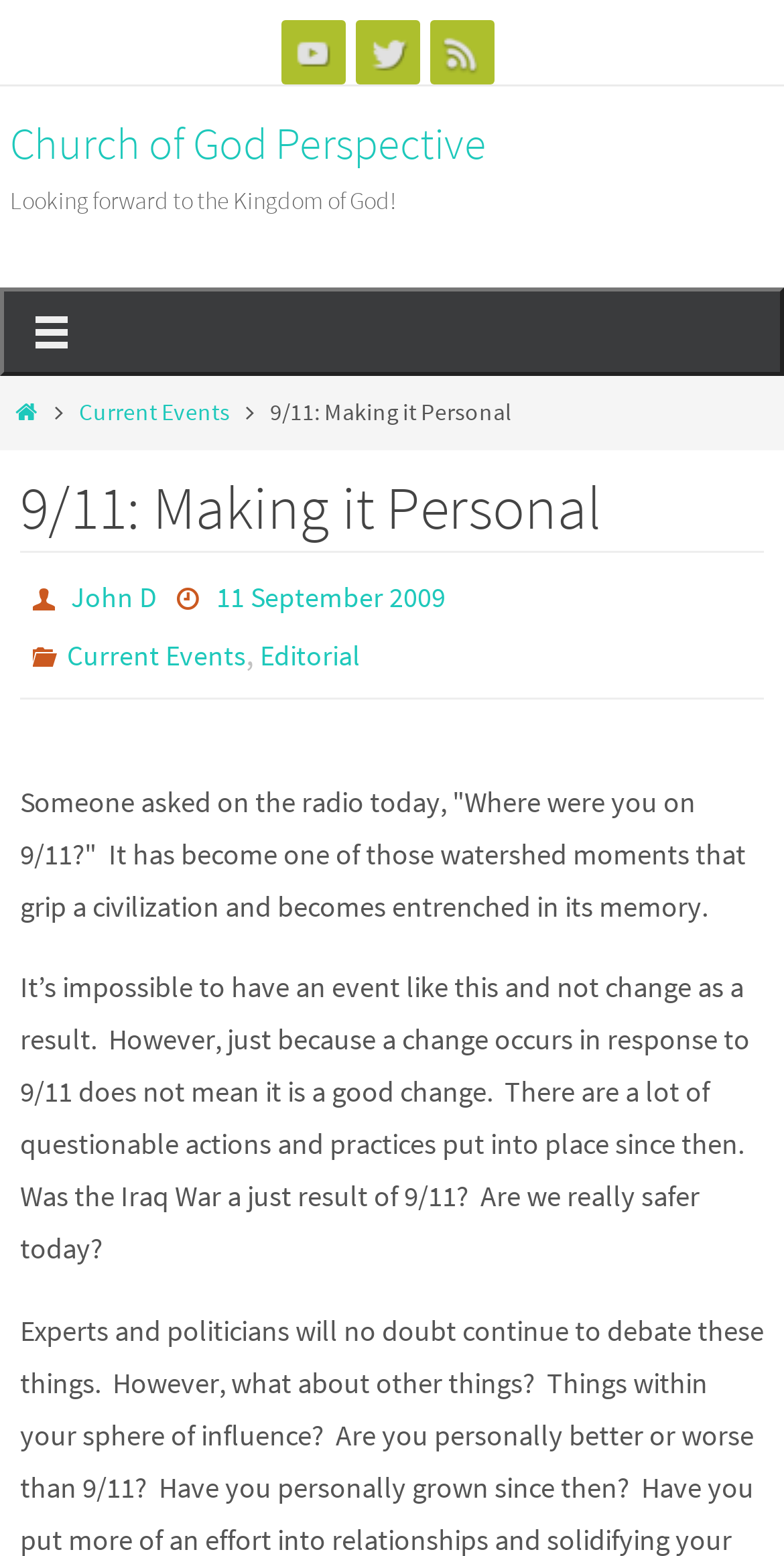Please mark the clickable region by giving the bounding box coordinates needed to complete this instruction: "Read the article by John D".

[0.09, 0.372, 0.2, 0.396]